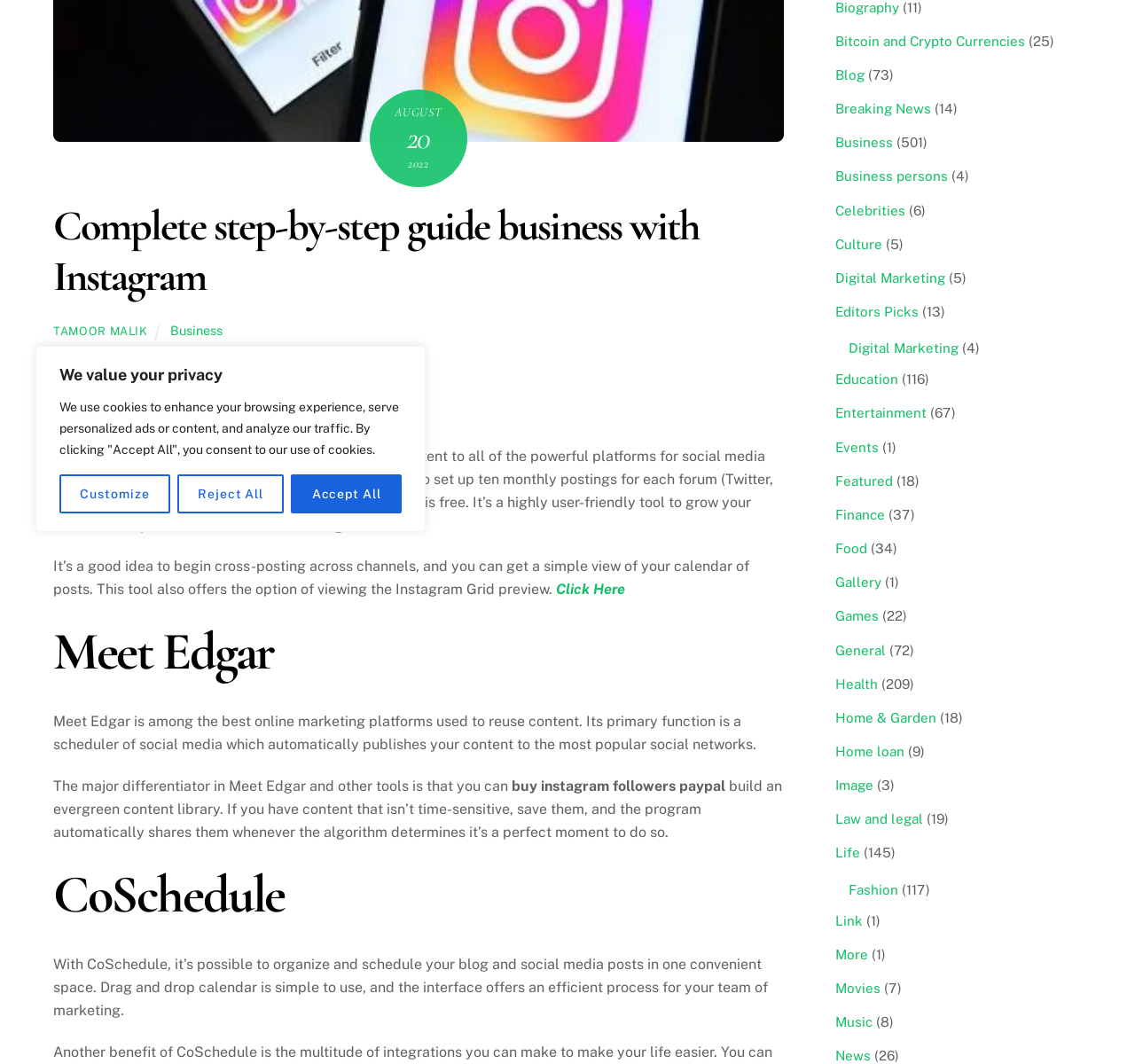Find the bounding box of the web element that fits this description: "Law and legal".

[0.736, 0.763, 0.813, 0.777]